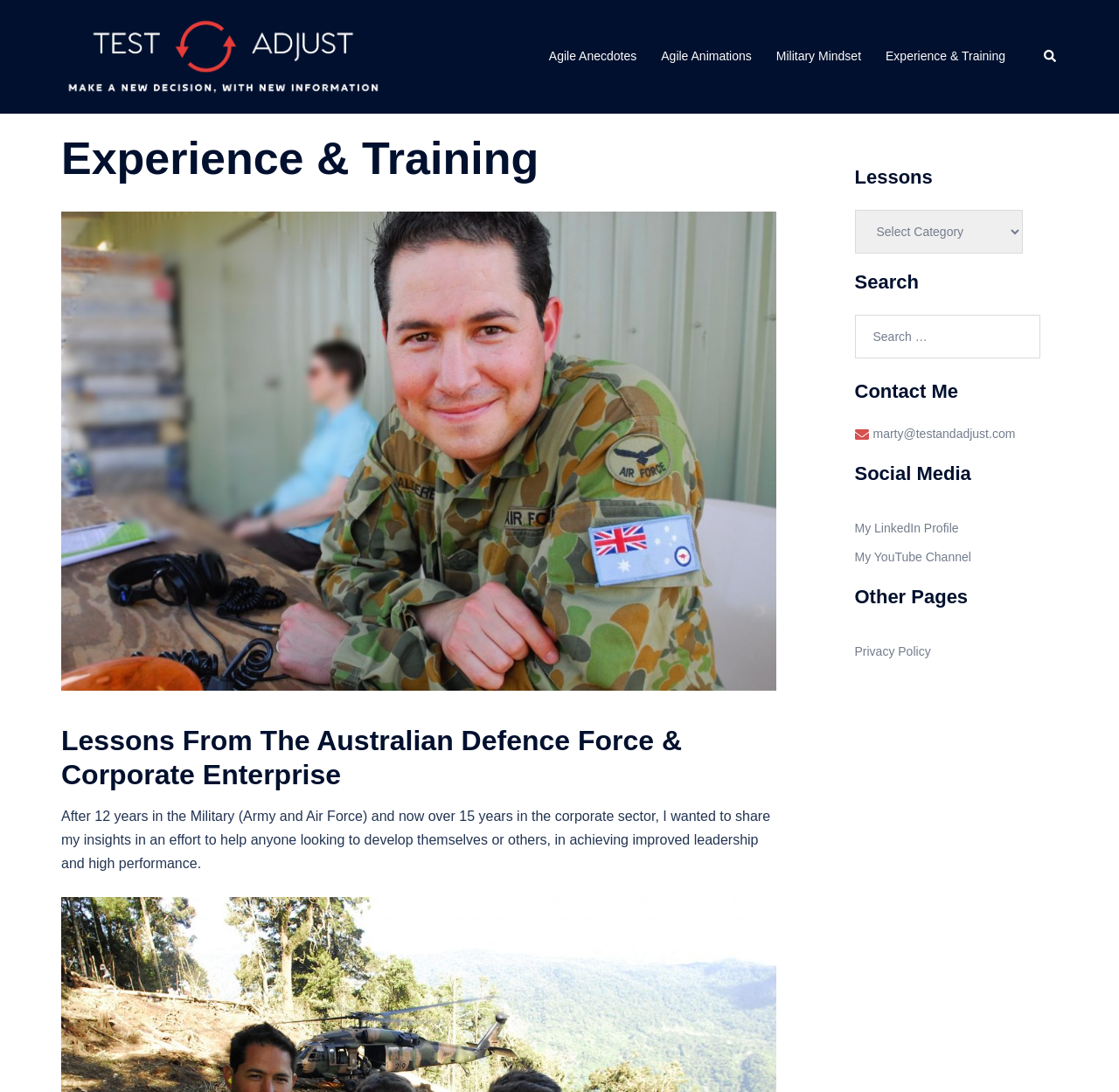Identify the bounding box coordinates of the HTML element based on this description: "marty@testandadjust.com".

[0.78, 0.391, 0.907, 0.404]